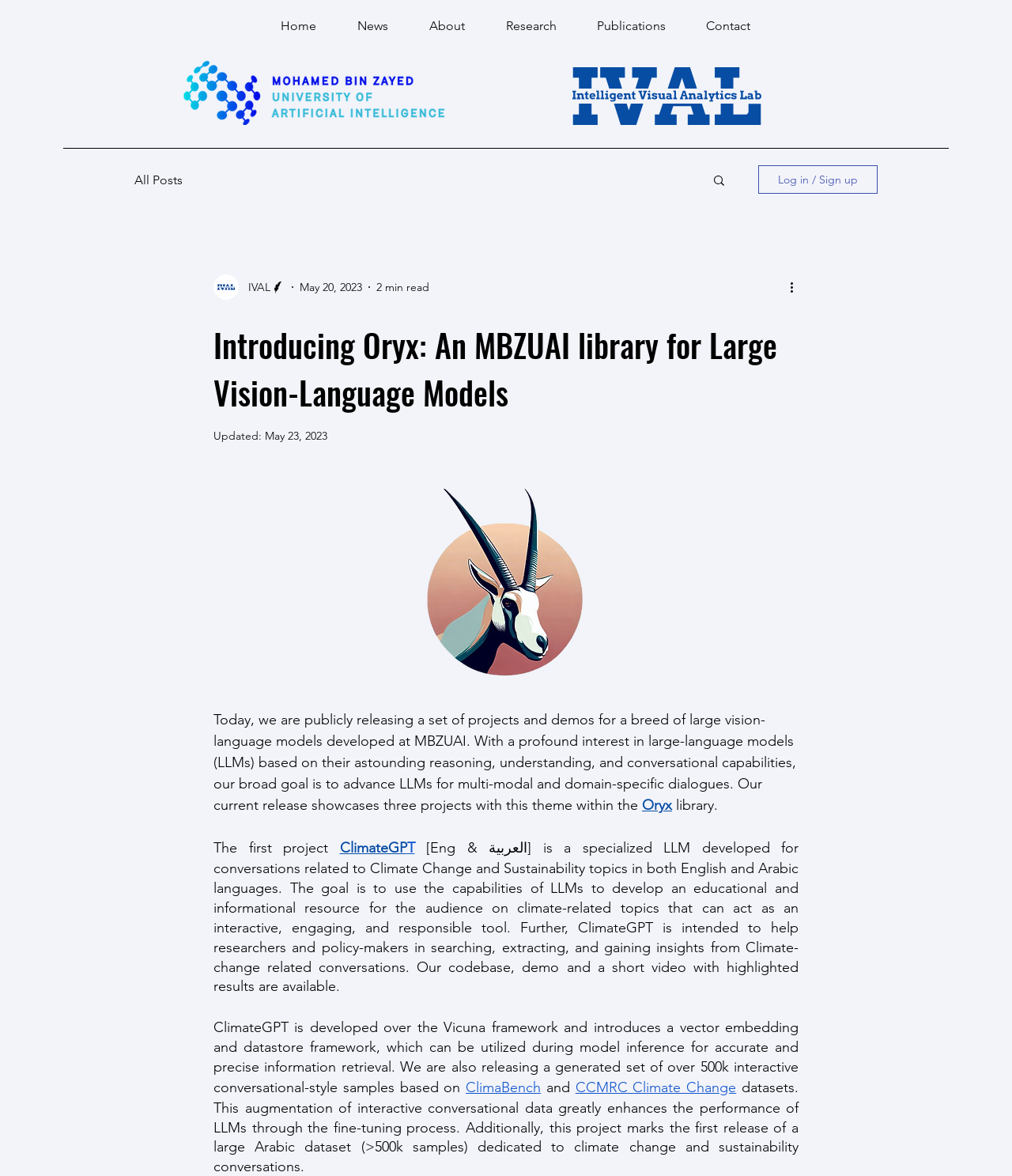Can you specify the bounding box coordinates for the region that should be clicked to fulfill this instruction: "Click the 'Home' link".

[0.248, 0.005, 0.324, 0.039]